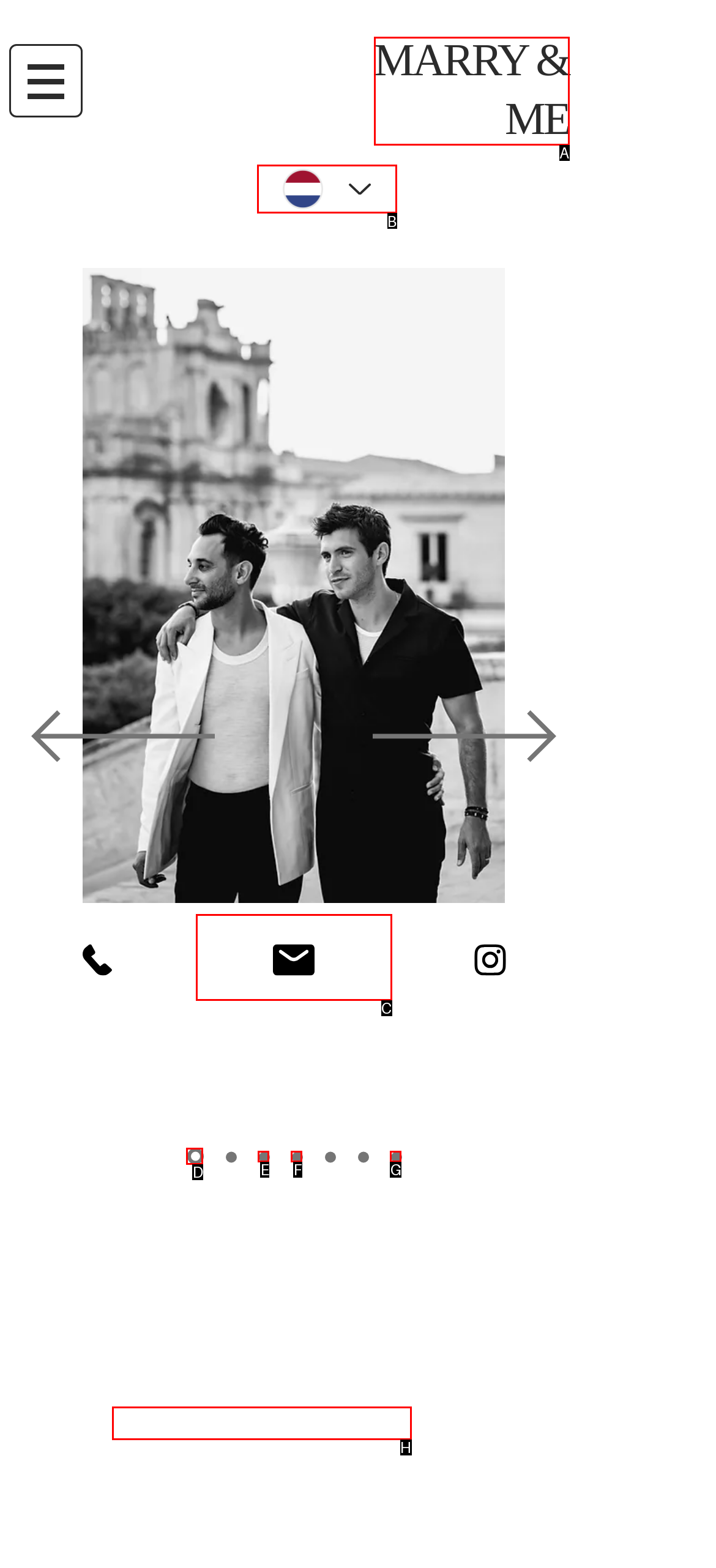Tell me which letter corresponds to the UI element that will allow you to View contact information. Answer with the letter directly.

None